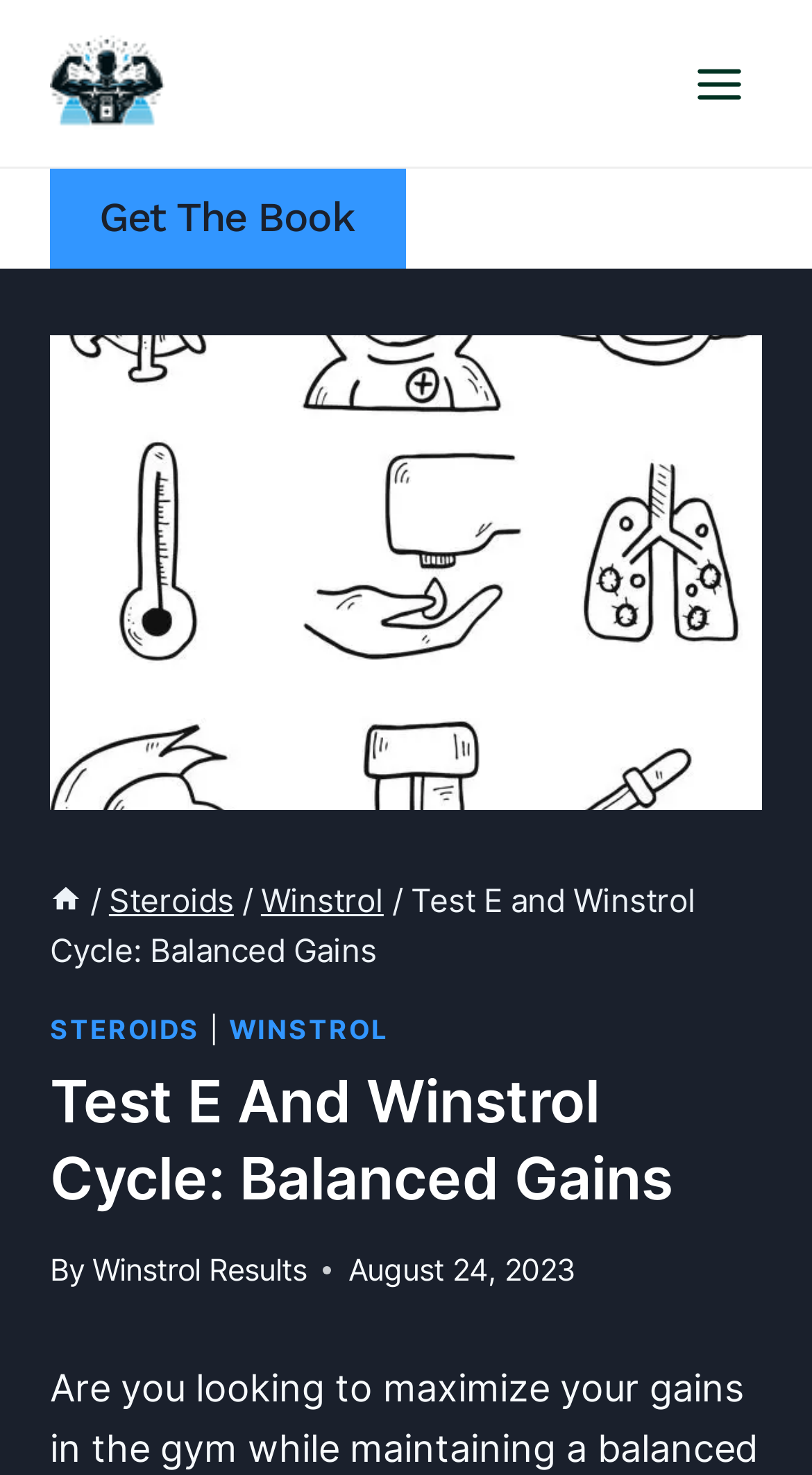Can you give a detailed response to the following question using the information from the image? What is the purpose of the 'Open menu' button?

The 'Open menu' button is a UI element with the text 'Open menu' and is located at coordinates [0.831, 0.031, 0.938, 0.082]. Its purpose is to open a menu, likely containing navigation options or other webpage features.